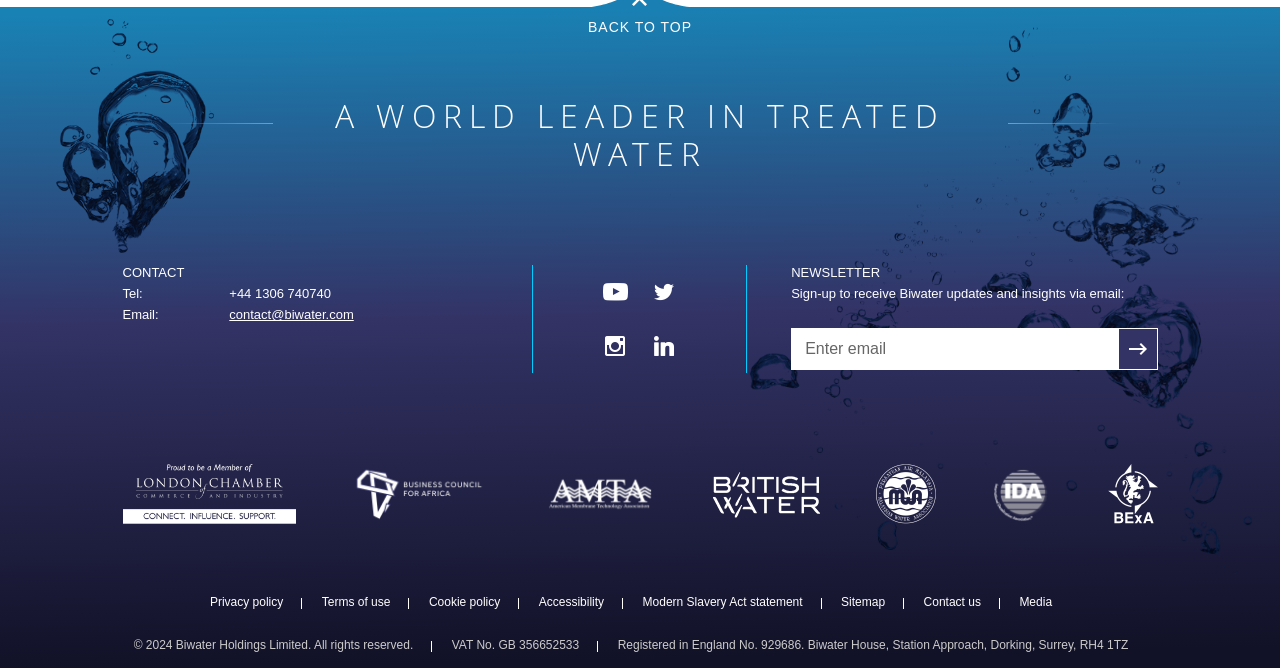What is the name of the company?
Please use the image to provide a one-word or short phrase answer.

Biwater